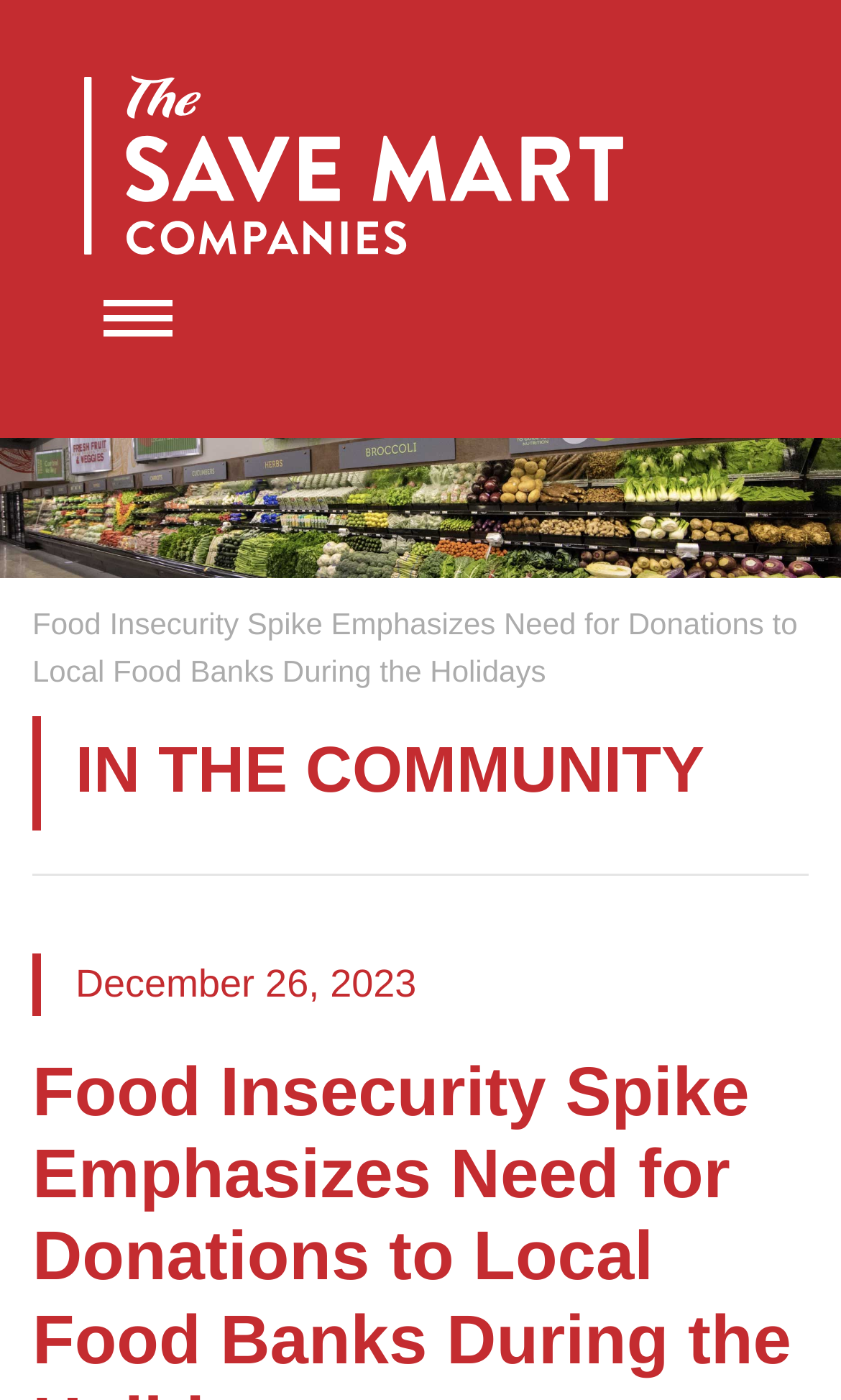Give a short answer to this question using one word or a phrase:
What is the name of the company?

The Save Mart Companies